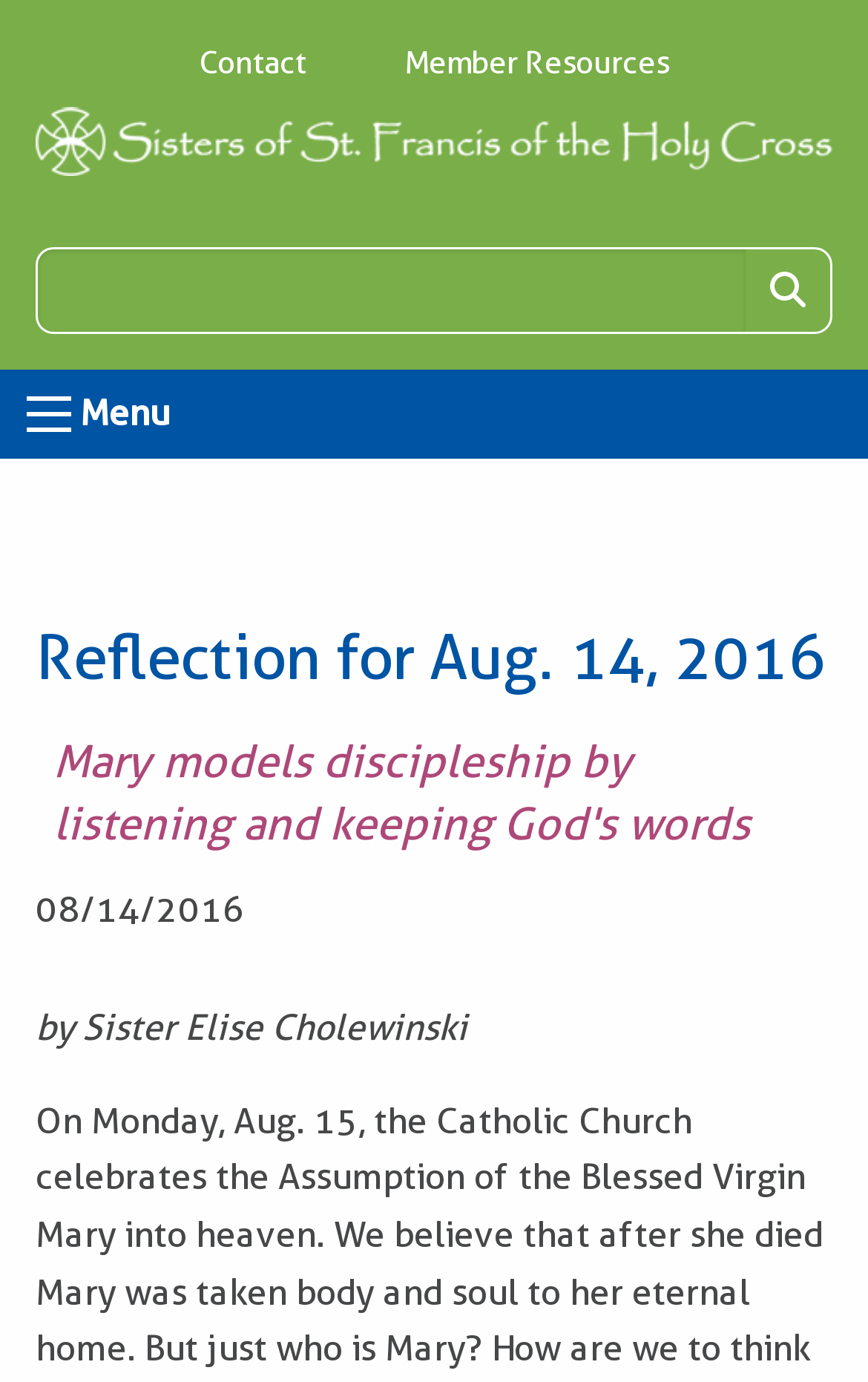Answer briefly with one word or phrase:
How many links are in the top navigation bar?

3